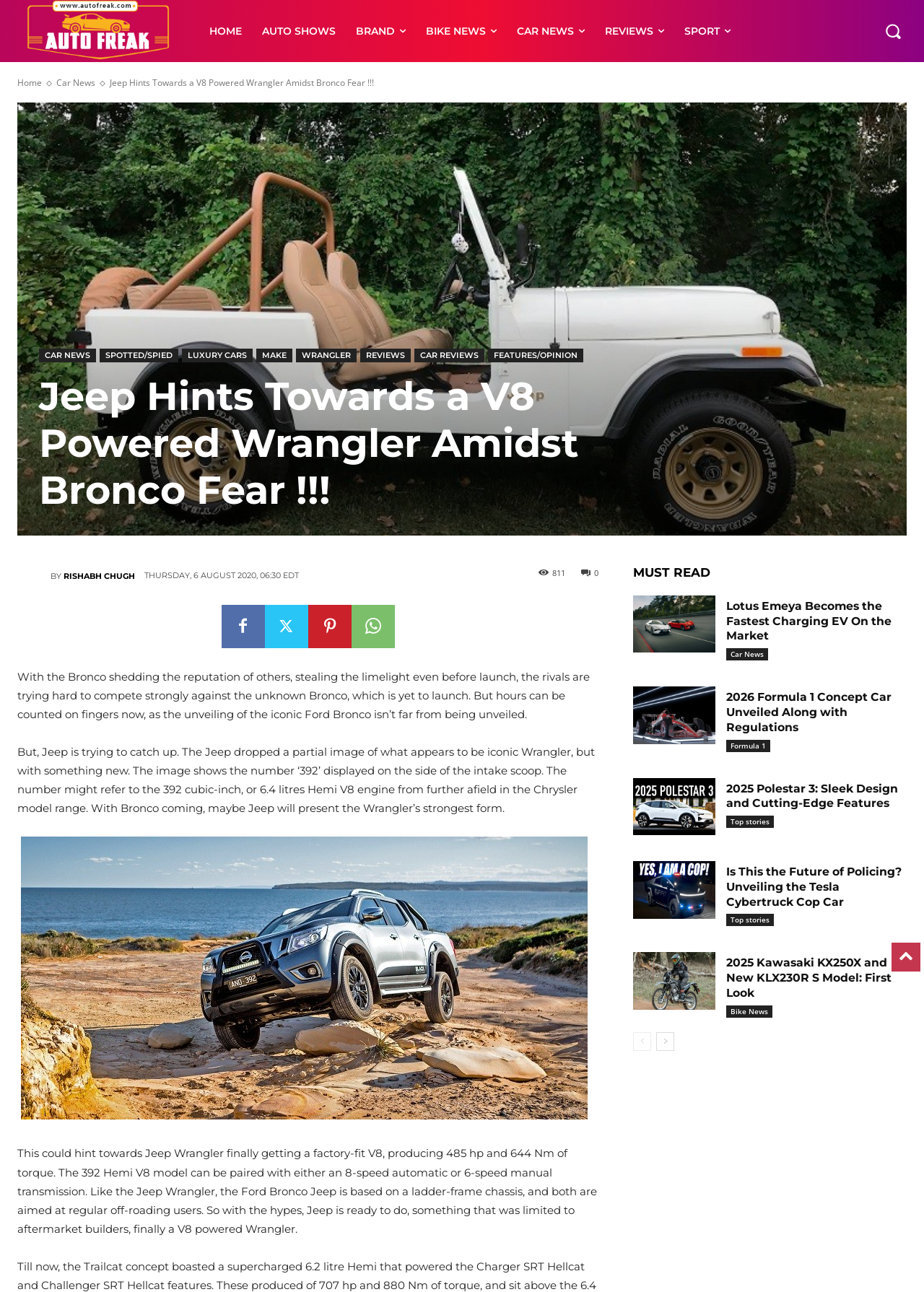What is the type of engine mentioned in the article?
Give a single word or phrase as your answer by examining the image.

V8 engine